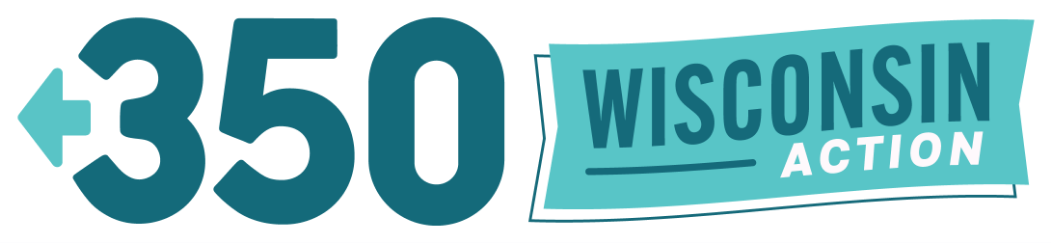What is the color of the background of the word 'ACTION'?
Please provide a single word or phrase as the answer based on the screenshot.

Soft turquoise